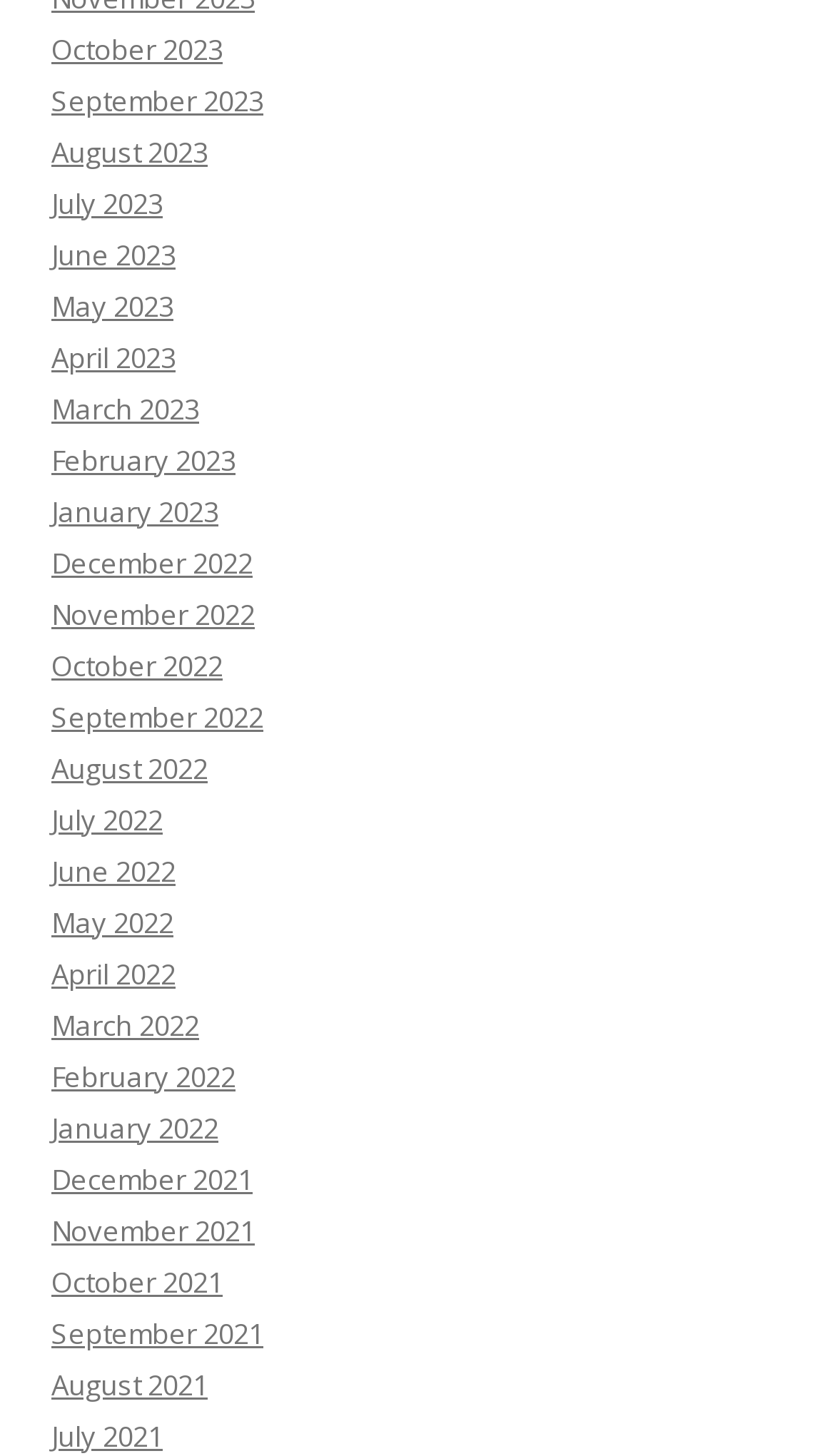Please identify the coordinates of the bounding box that should be clicked to fulfill this instruction: "View October 2023".

[0.062, 0.02, 0.267, 0.047]